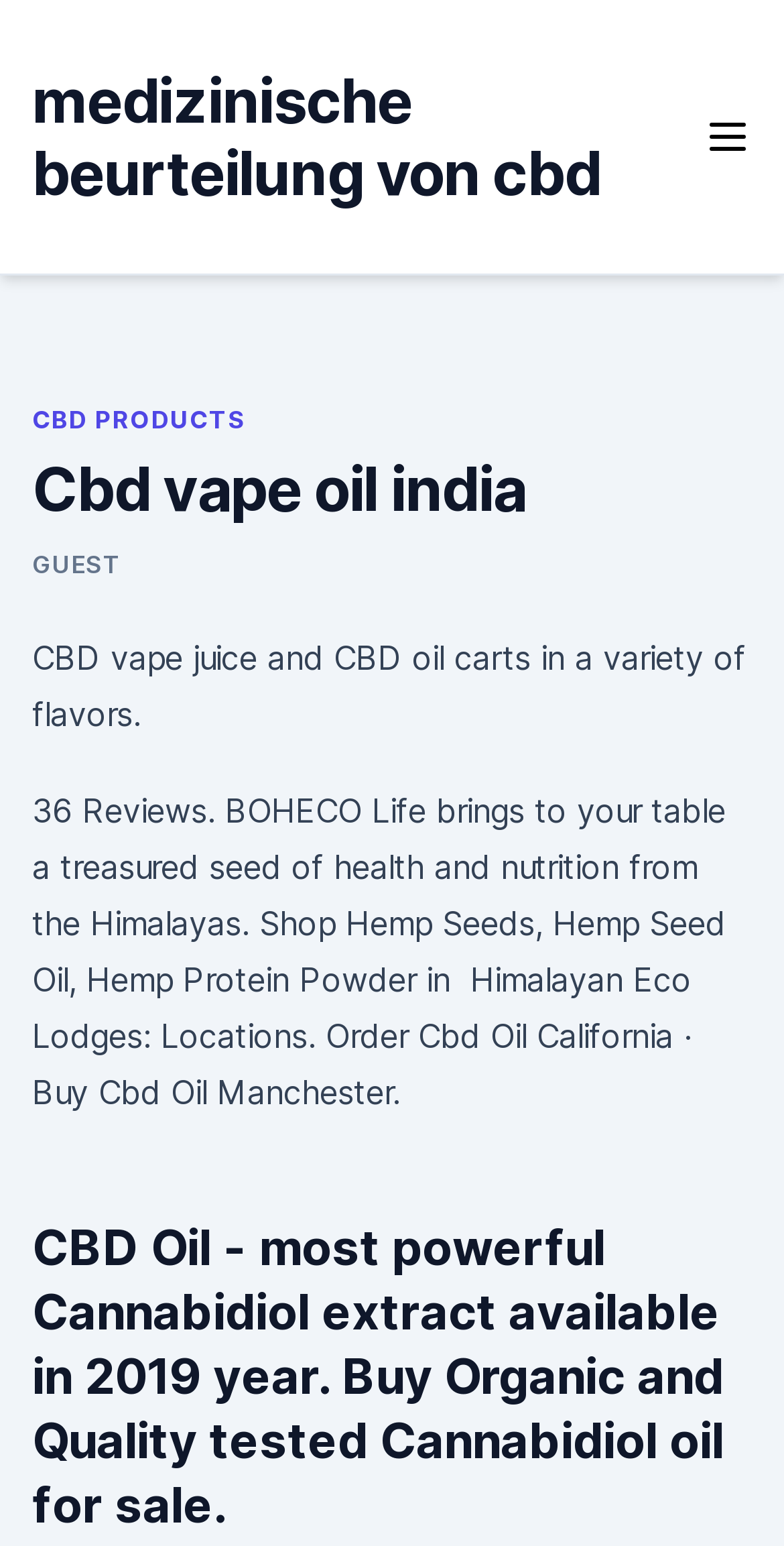What is the type of seed mentioned on the webpage?
Please interpret the details in the image and answer the question thoroughly.

The text 'Shop Hemp Seeds, Hemp Seed Oil, Hemp Protein Powder...' is present on the webpage, indicating that the type of seed mentioned is Hemp Seeds.